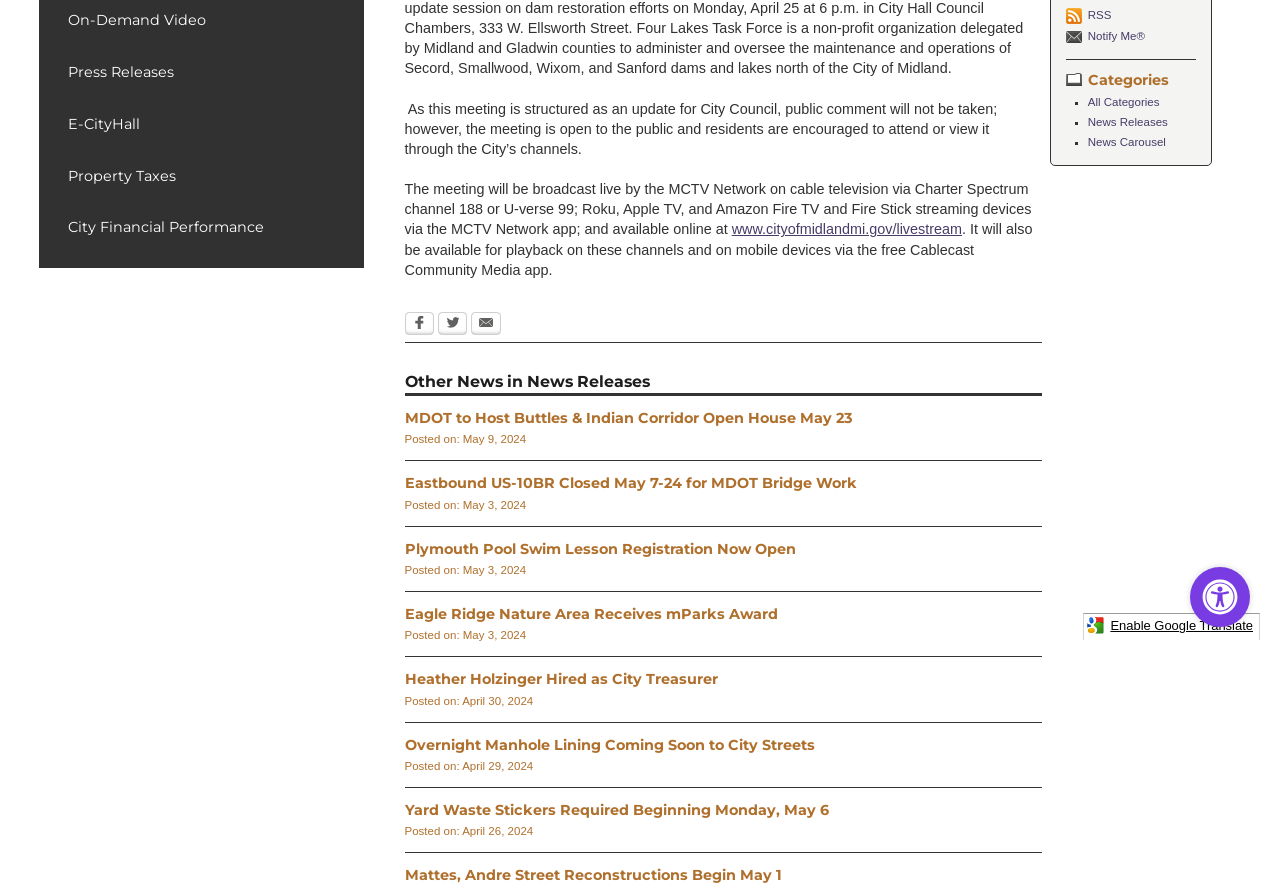Find the bounding box coordinates corresponding to the UI element with the description: "www.cityofmidlandmi.gov/livestream". The coordinates should be formatted as [left, top, right, bottom], with values as floats between 0 and 1.

[0.572, 0.251, 0.752, 0.269]